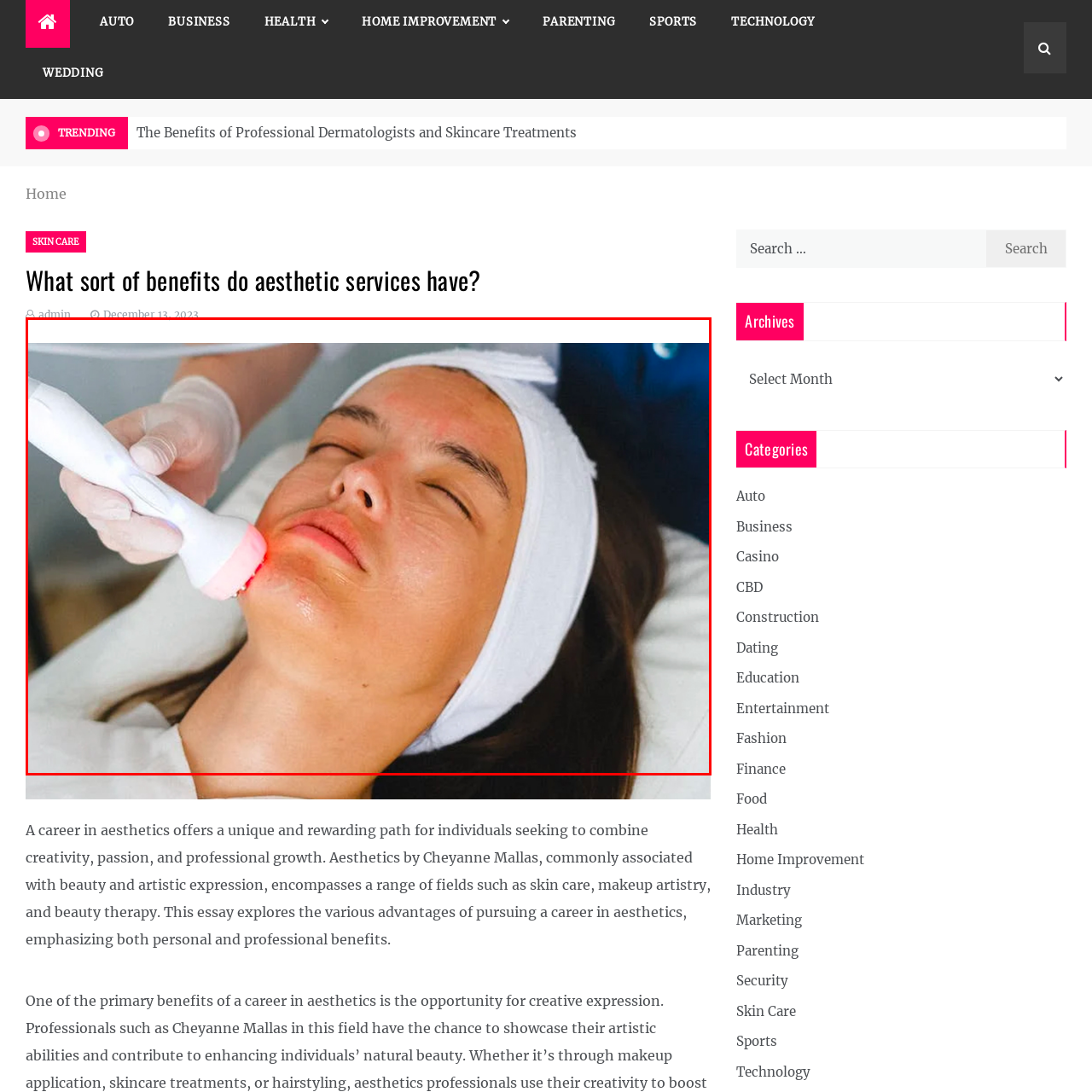Refer to the image enclosed in the red bounding box, then answer the following question in a single word or phrase: Is the technician wearing gloves?

Yes